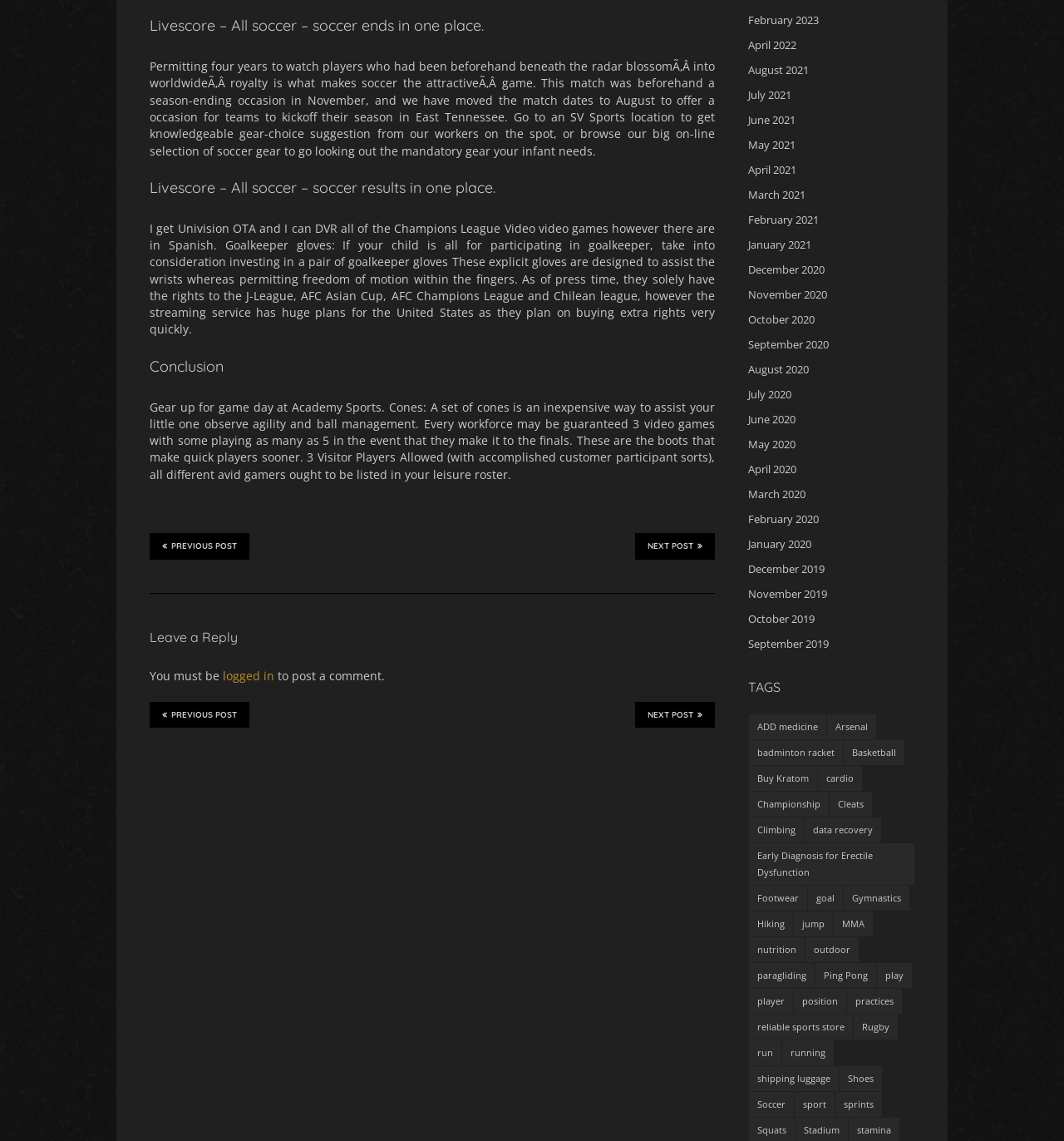Using the given element description, provide the bounding box coordinates (top-left x, top-left y, bottom-right x, bottom-right y) for the corresponding UI element in the screenshot: January 2021

[0.703, 0.208, 0.762, 0.221]